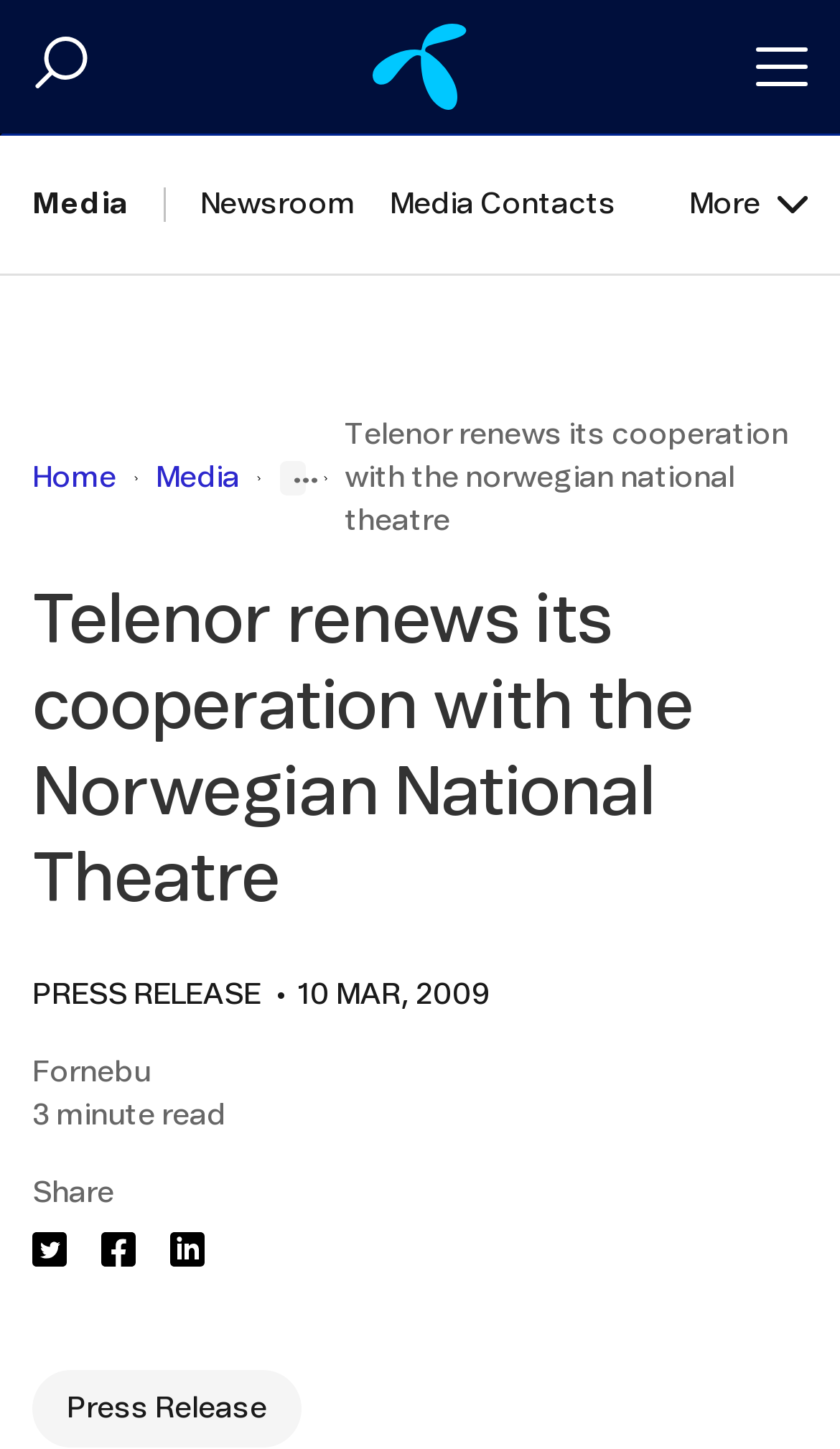Calculate the bounding box coordinates for the UI element based on the following description: "Home". Ensure the coordinates are four float numbers between 0 and 1, i.e., [left, top, right, bottom].

[0.038, 0.315, 0.138, 0.345]